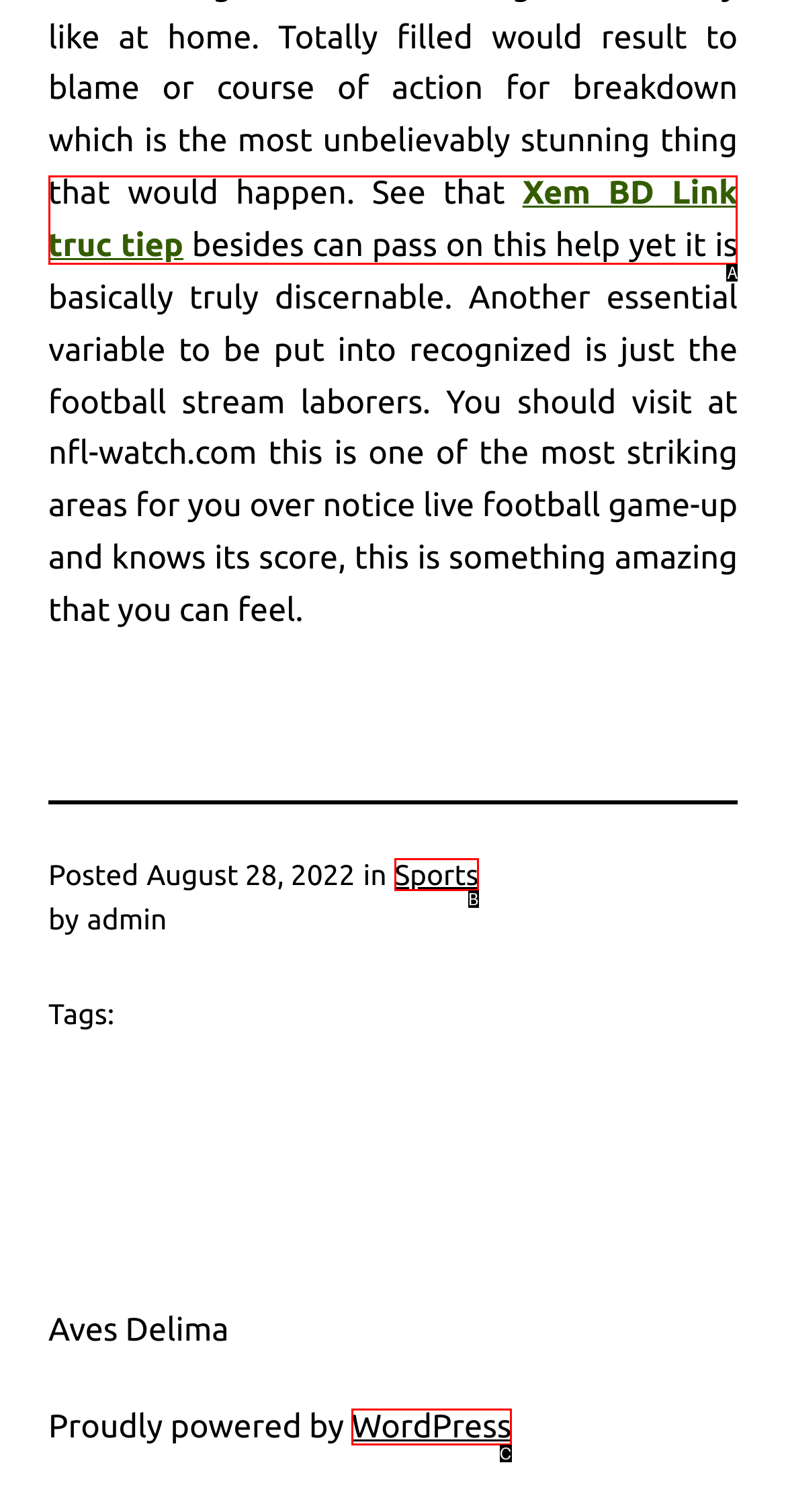Select the option that aligns with the description: WordPress
Respond with the letter of the correct choice from the given options.

C